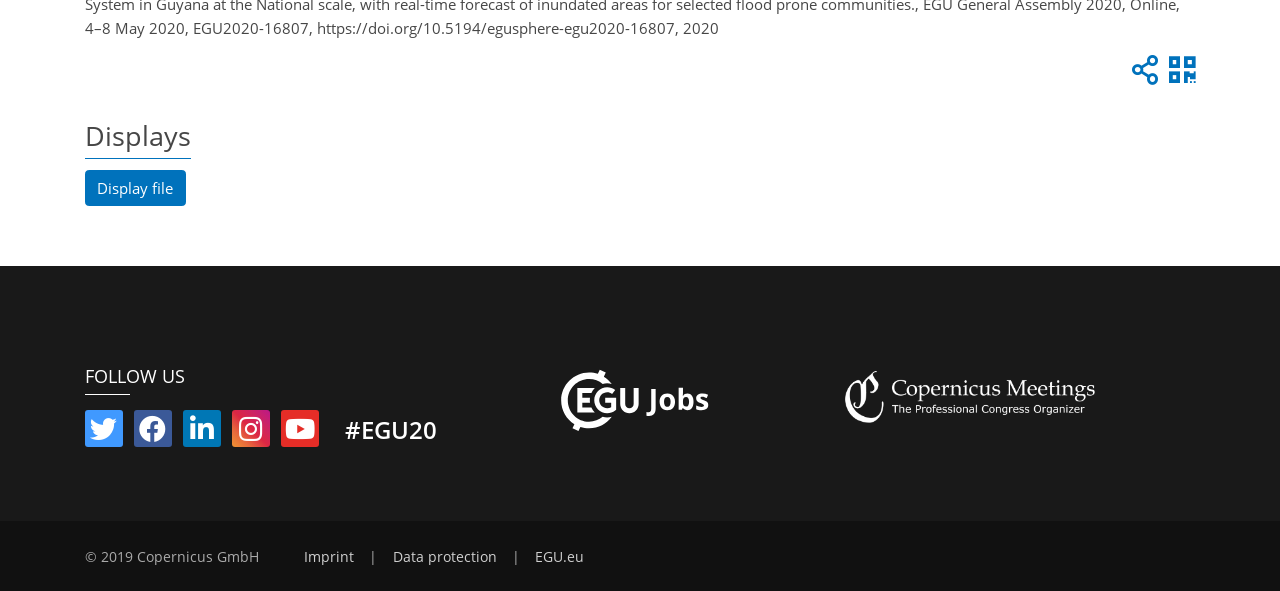Identify the bounding box coordinates for the element you need to click to achieve the following task: "Follow us on Facebook". Provide the bounding box coordinates as four float numbers between 0 and 1, in the form [left, top, right, bottom].

[0.066, 0.716, 0.096, 0.75]